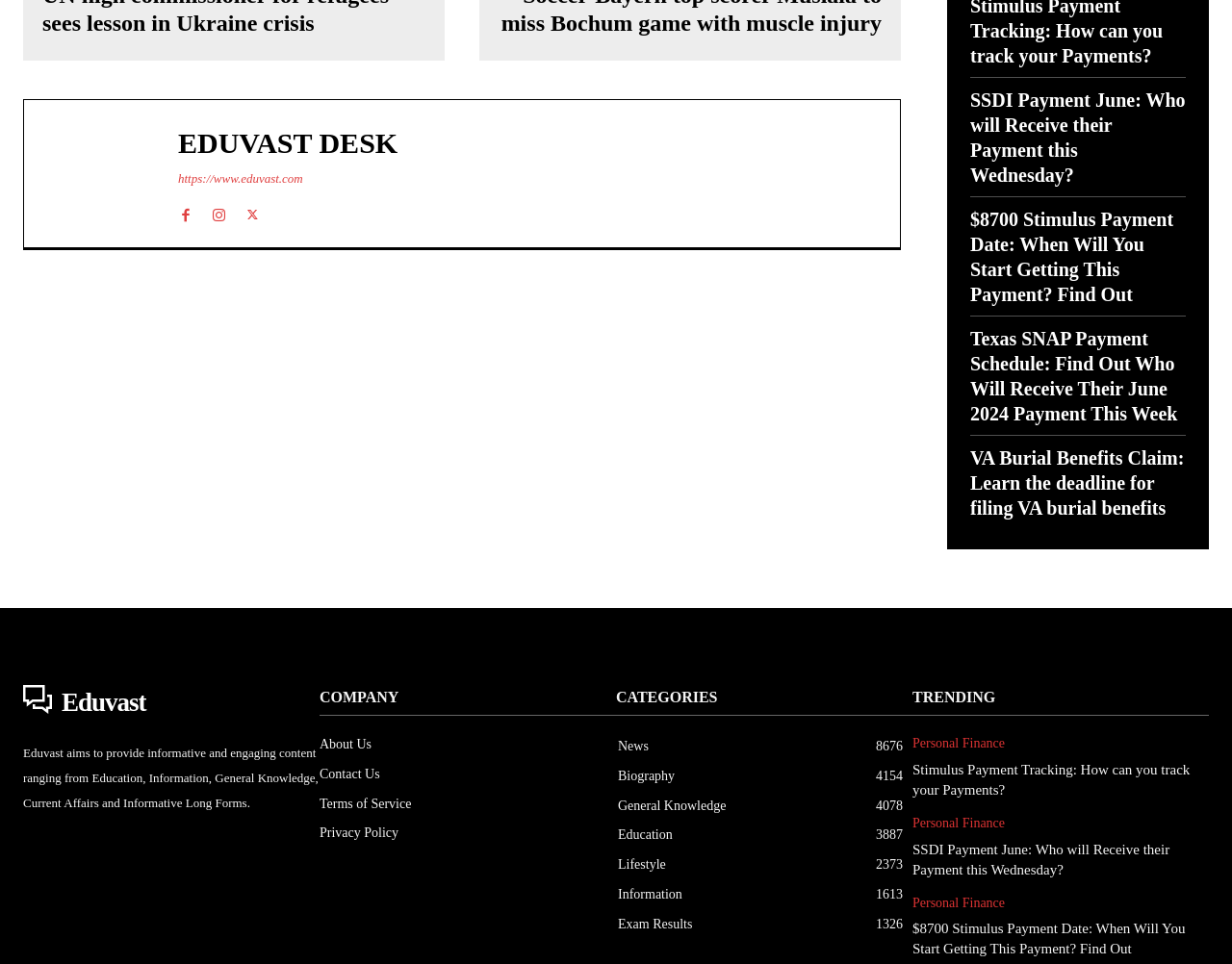Specify the bounding box coordinates of the area that needs to be clicked to achieve the following instruction: "Learn about Stimulus Payment Tracking".

[0.741, 0.788, 0.981, 0.83]